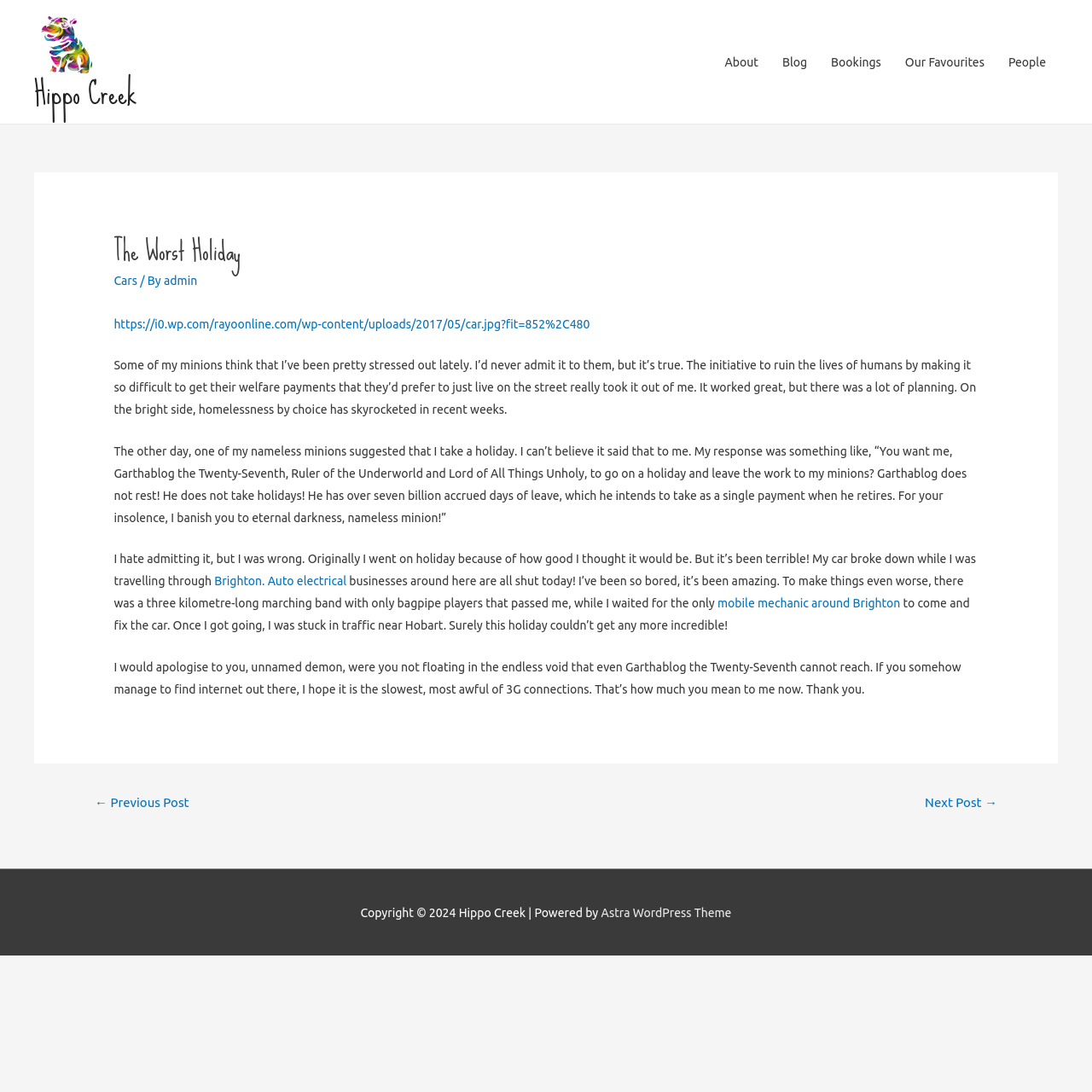Identify the bounding box for the given UI element using the description provided. Coordinates should be in the format (top-left x, top-left y, bottom-right x, bottom-right y) and must be between 0 and 1. Here is the description: ← Previous Post

[0.069, 0.723, 0.191, 0.75]